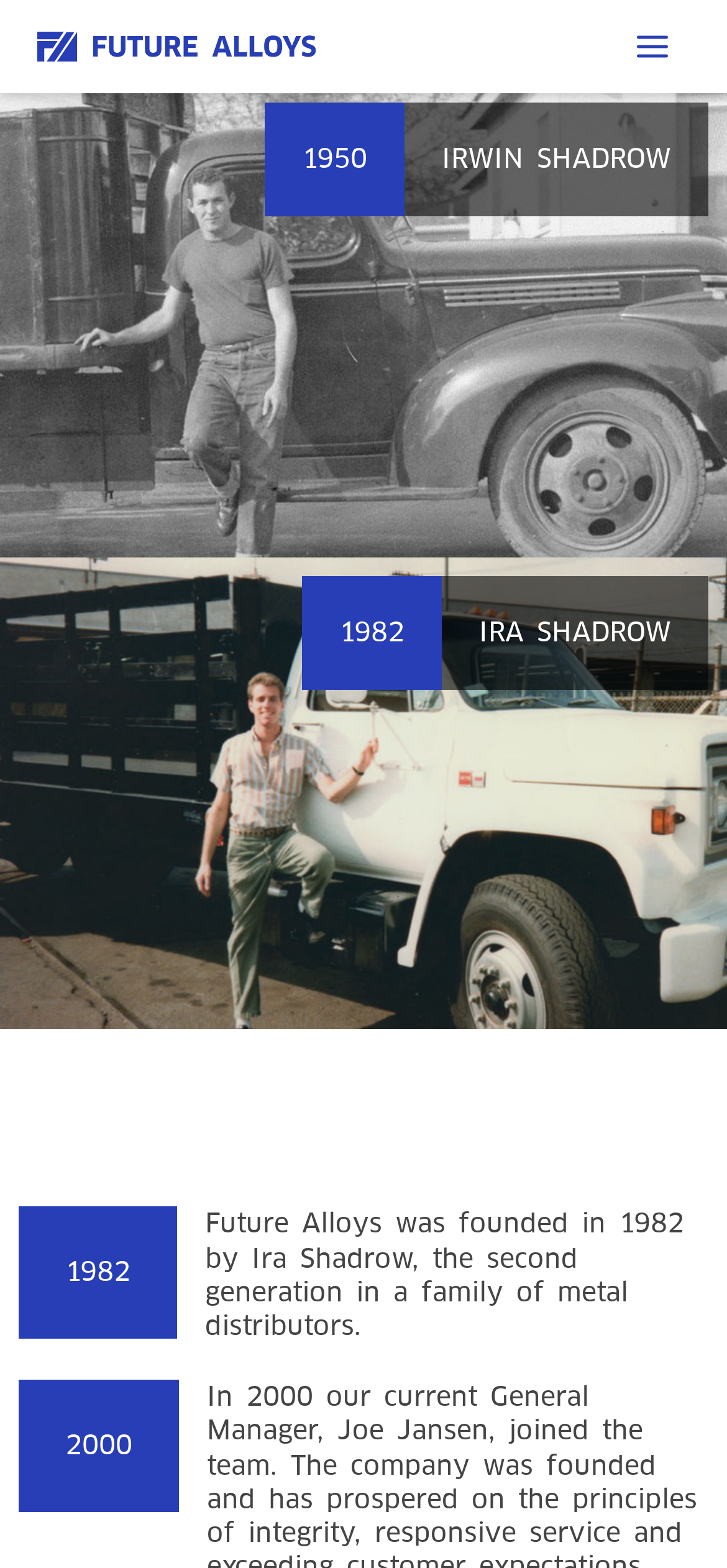Give a full account of the webpage's elements and their arrangement.

The webpage is about the "About" section of Future Alloys Inc. At the top left, there is a link and an image with the company name "Future Alloys Inc." Below this, on the top right, there is a button labeled "MAIN MENU". 

On the main content area, there are several static text elements arranged vertically. The first two elements are "1950" and "IRWIN SHADROW", positioned side by side. Below these, there are two more elements, "1982" and "IRA SHADROW", also positioned side by side. 

Further down, there is a paragraph of text describing the founding of Future Alloys in 1982 by Ira Shadrow. At the very bottom, there is a single line of text with the year "2000".